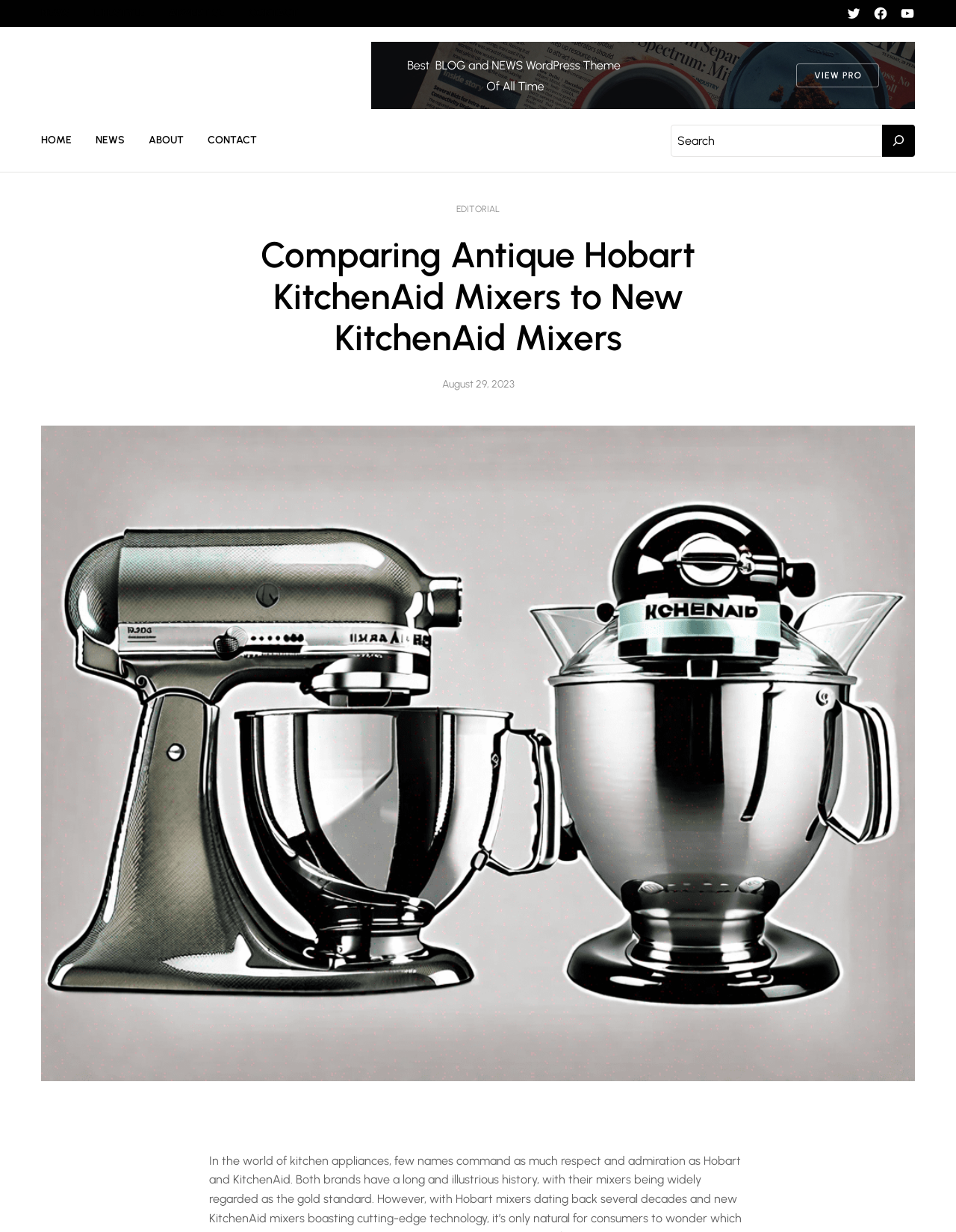Could you highlight the region that needs to be clicked to execute the instruction: "Click on NEWS"?

[0.043, 0.004, 0.073, 0.018]